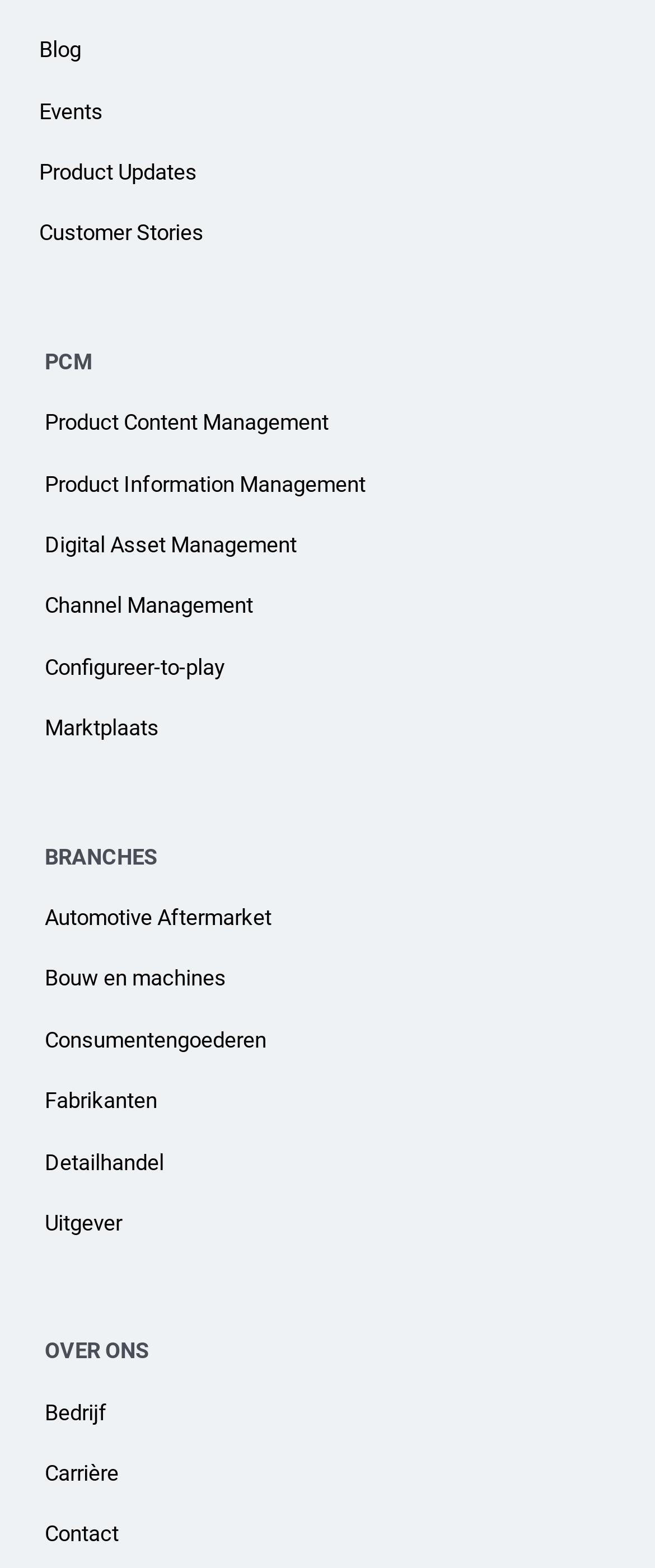Identify the bounding box coordinates of the region I need to click to complete this instruction: "explore automotive aftermarket".

[0.068, 0.577, 0.415, 0.593]